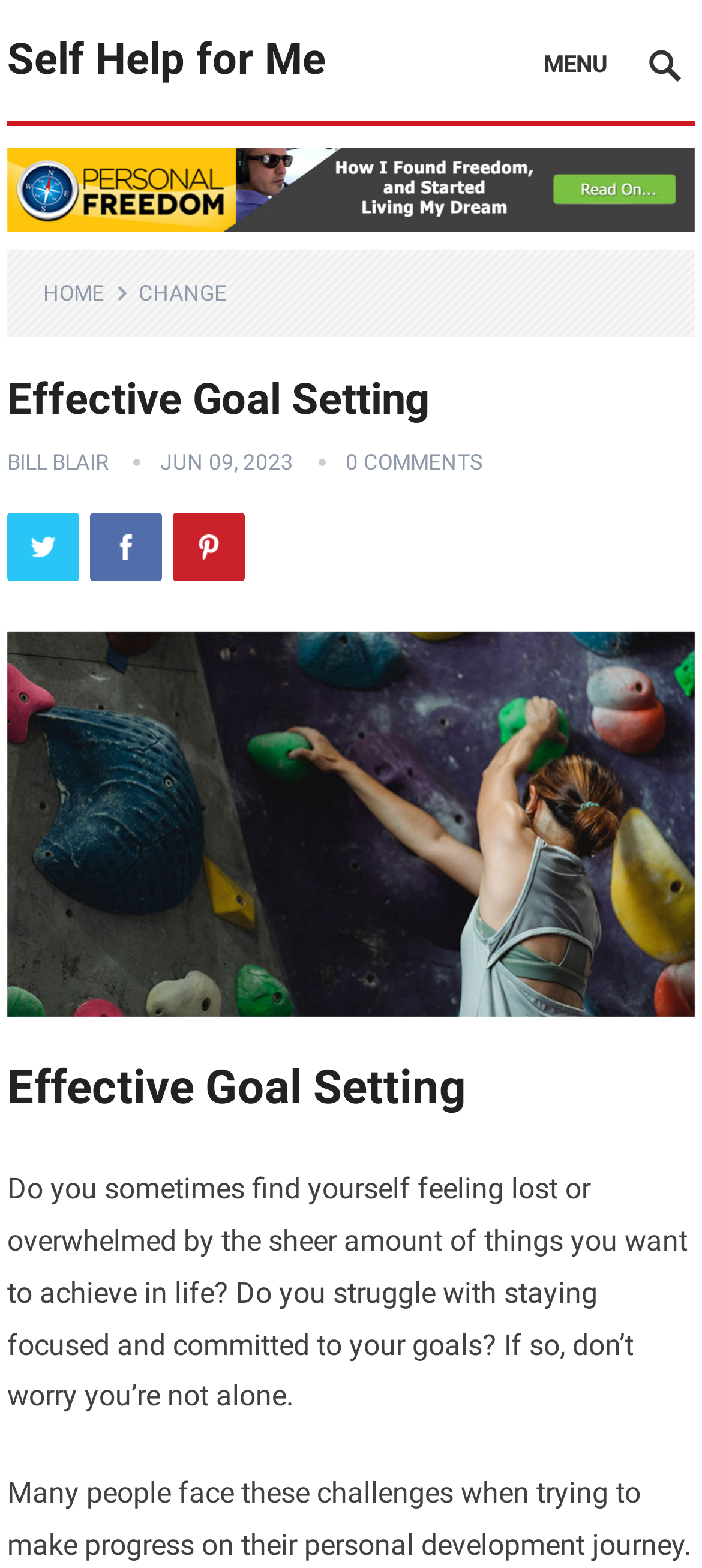Identify the bounding box coordinates of the section that should be clicked to achieve the task described: "visit the 'BILL BLAIR' page".

[0.01, 0.287, 0.154, 0.303]